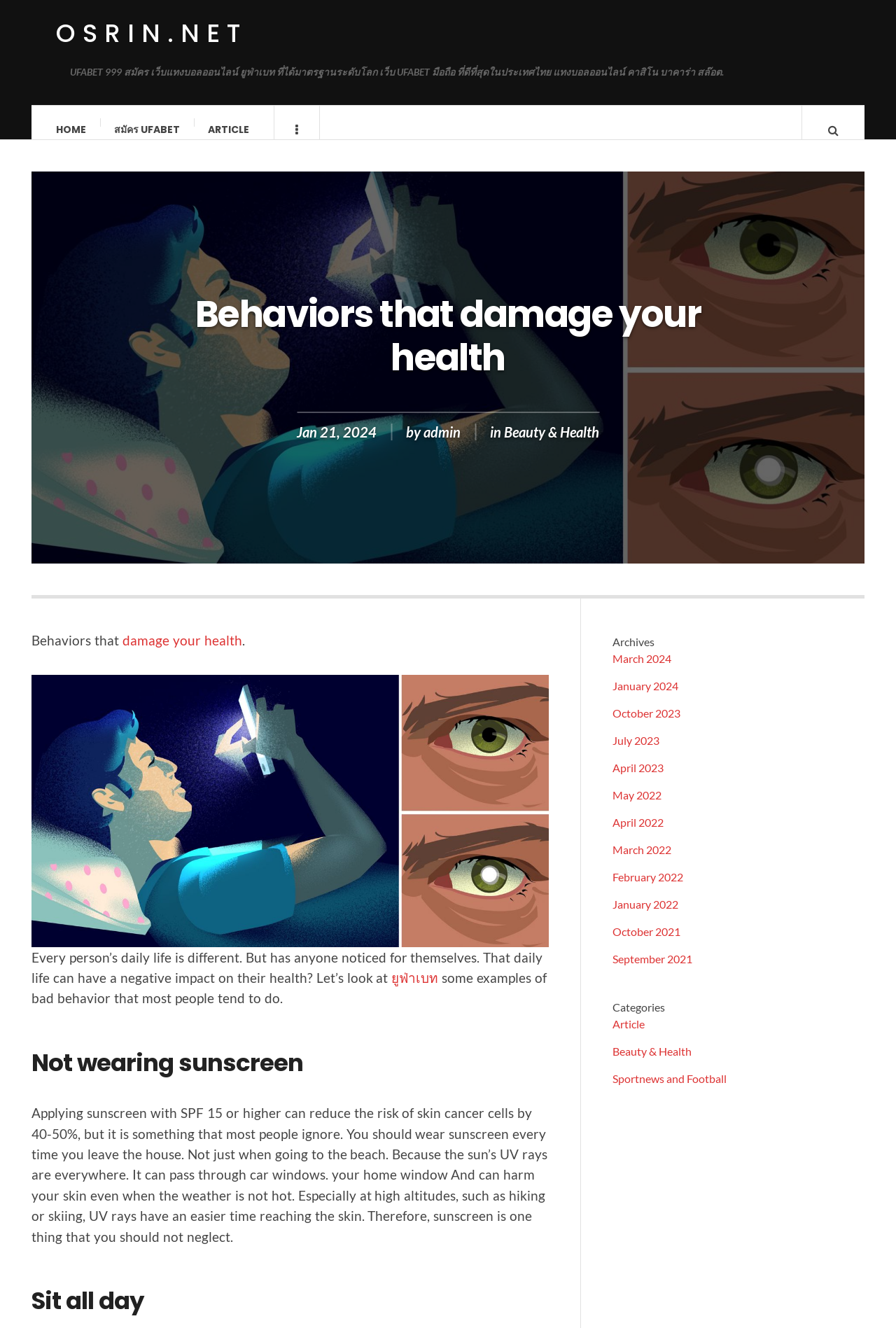Show me the bounding box coordinates of the clickable region to achieve the task as per the instruction: "Visit the 'Beauty & Health' category".

[0.562, 0.329, 0.669, 0.342]